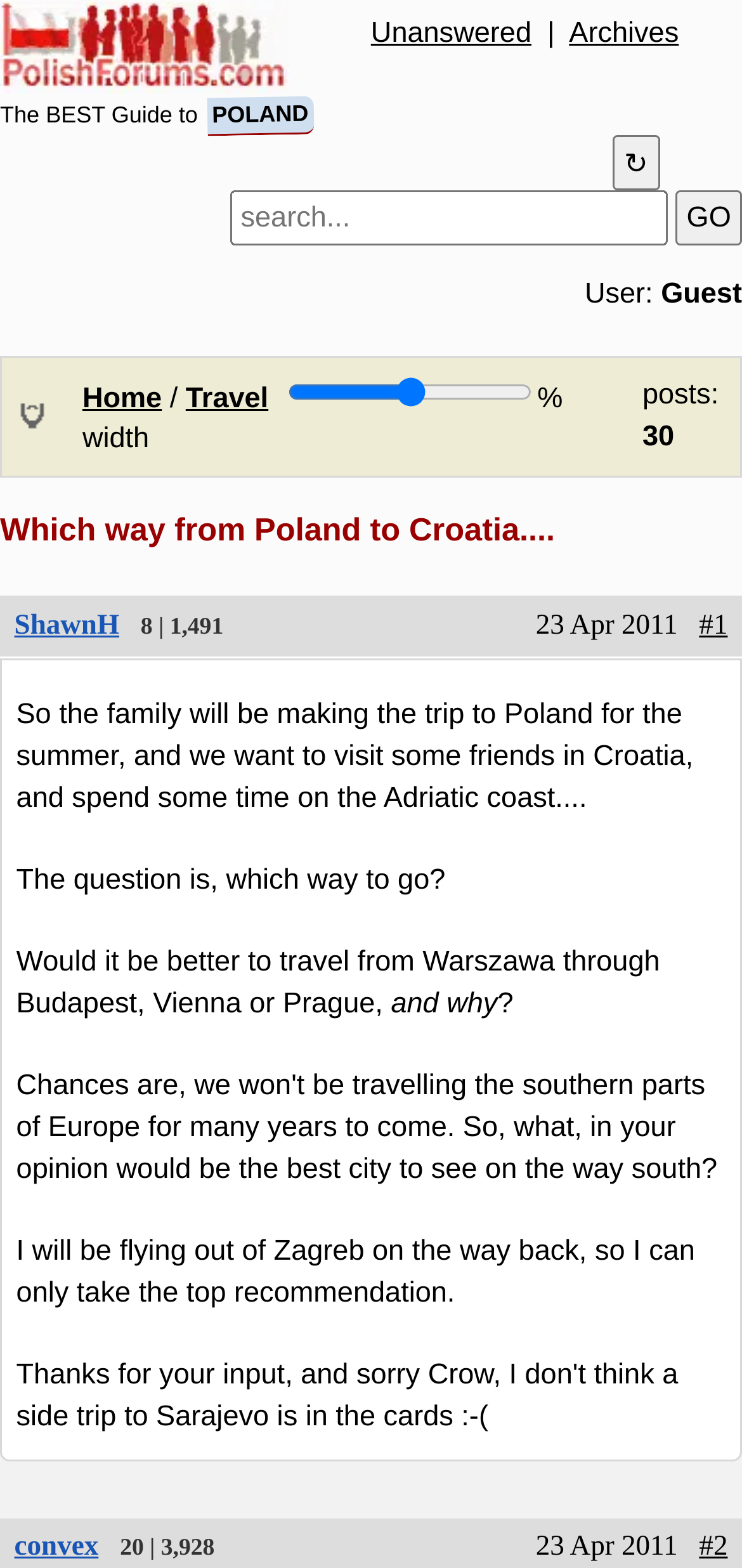Please identify the bounding box coordinates of the region to click in order to complete the task: "Click on the GO button". The coordinates must be four float numbers between 0 and 1, specified as [left, top, right, bottom].

[0.911, 0.122, 1.0, 0.156]